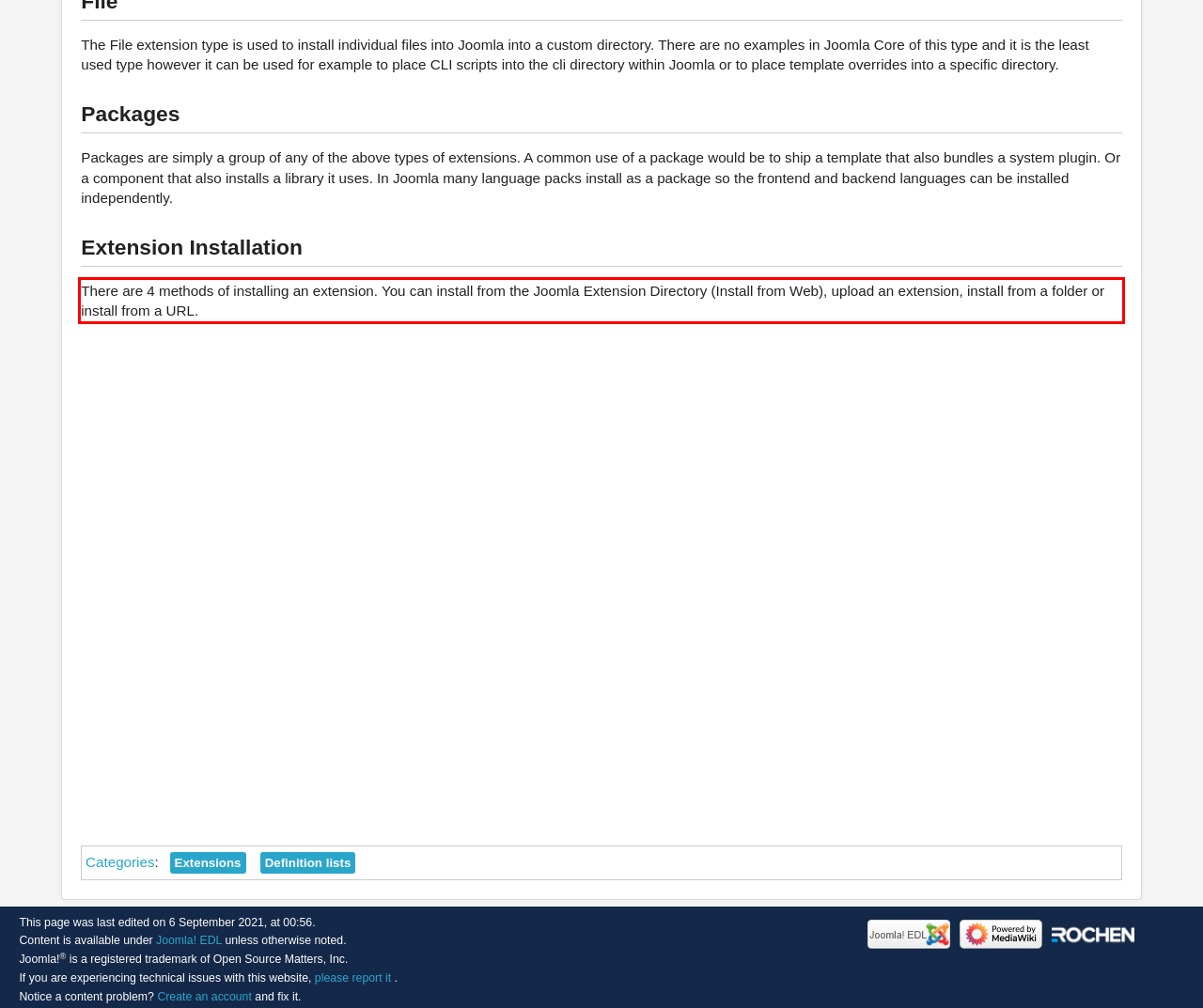Using the provided webpage screenshot, identify and read the text within the red rectangle bounding box.

There are 4 methods of installing an extension. You can install from the Joomla Extension Directory (Install from Web), upload an extension, install from a folder or install from a URL.